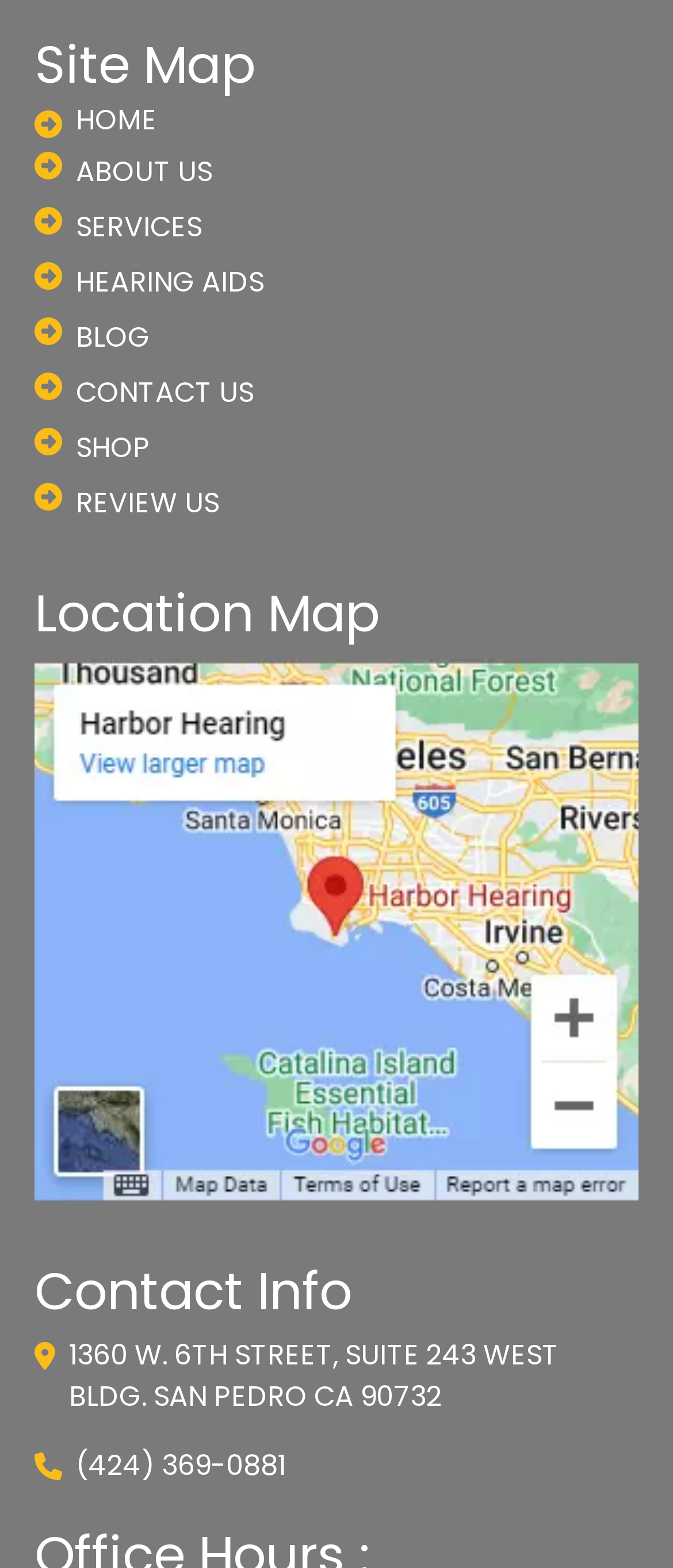Given the element description Contact Us, specify the bounding box coordinates of the corresponding UI element in the format (top-left x, top-left y, bottom-right x, bottom-right y). All values must be between 0 and 1.

[0.051, 0.238, 0.949, 0.264]